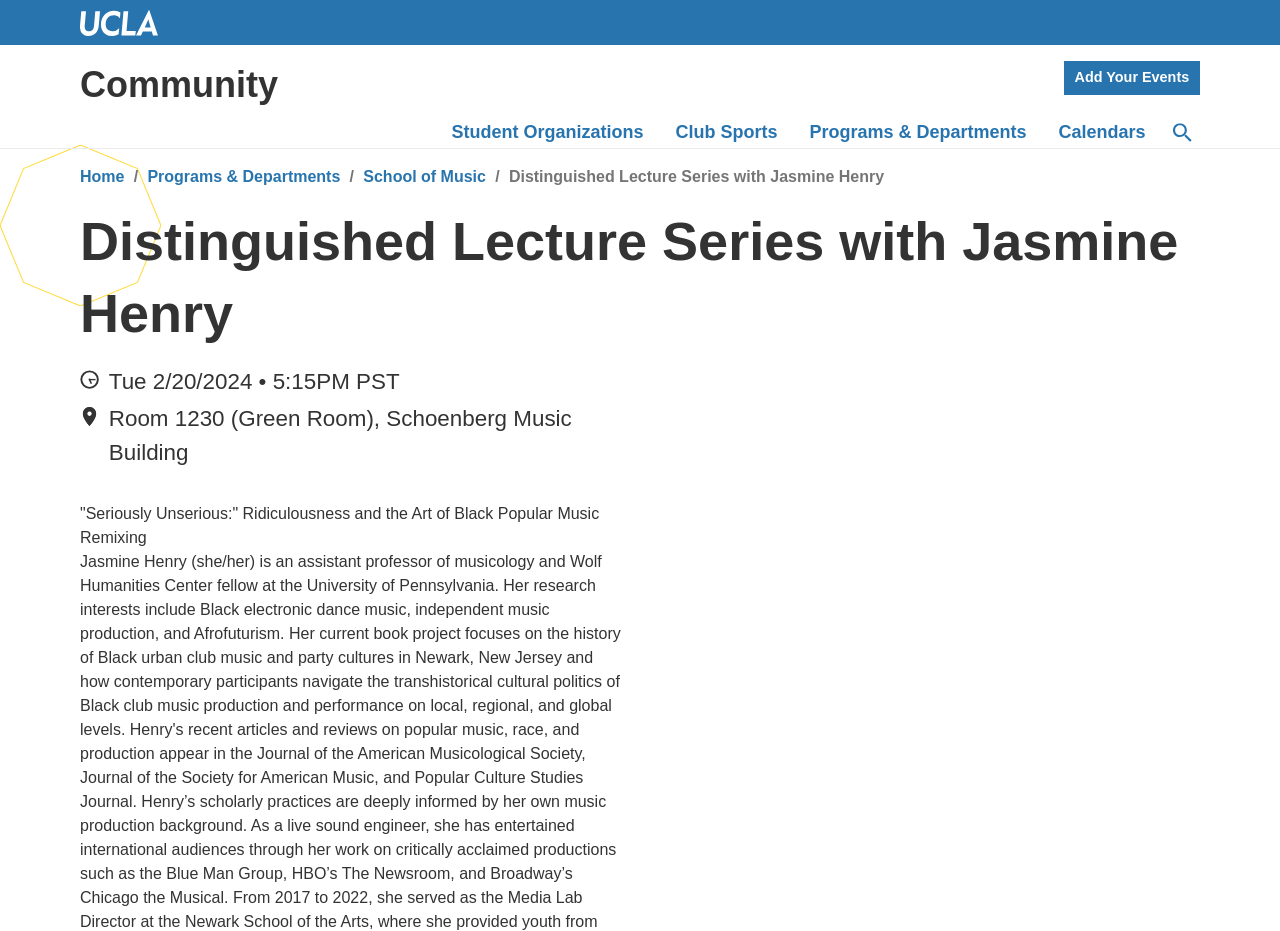Using the description "Club Sports", locate and provide the bounding box of the UI element.

[0.515, 0.125, 0.62, 0.159]